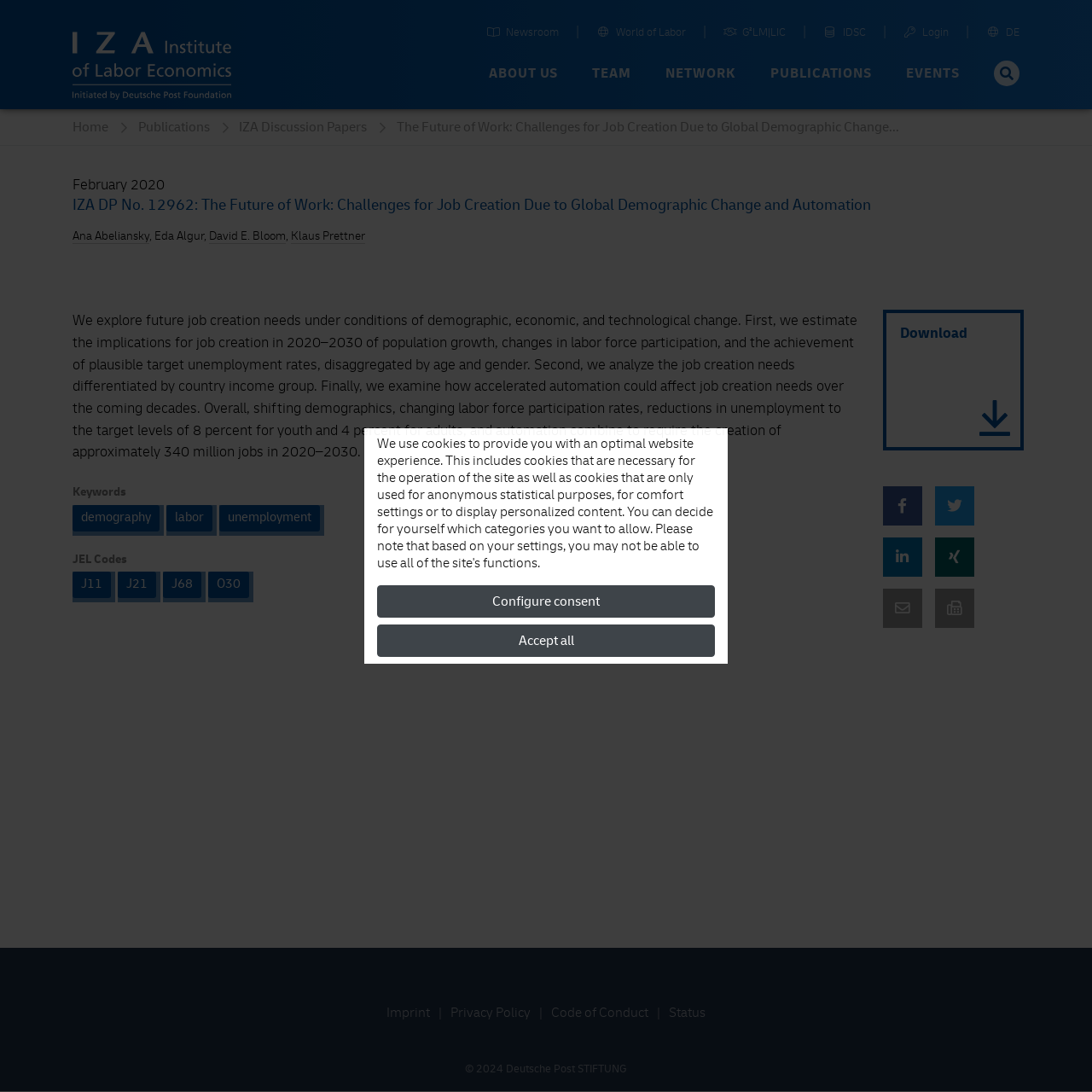Show the bounding box coordinates of the element that should be clicked to complete the task: "Read about the authors".

[0.066, 0.209, 0.137, 0.223]